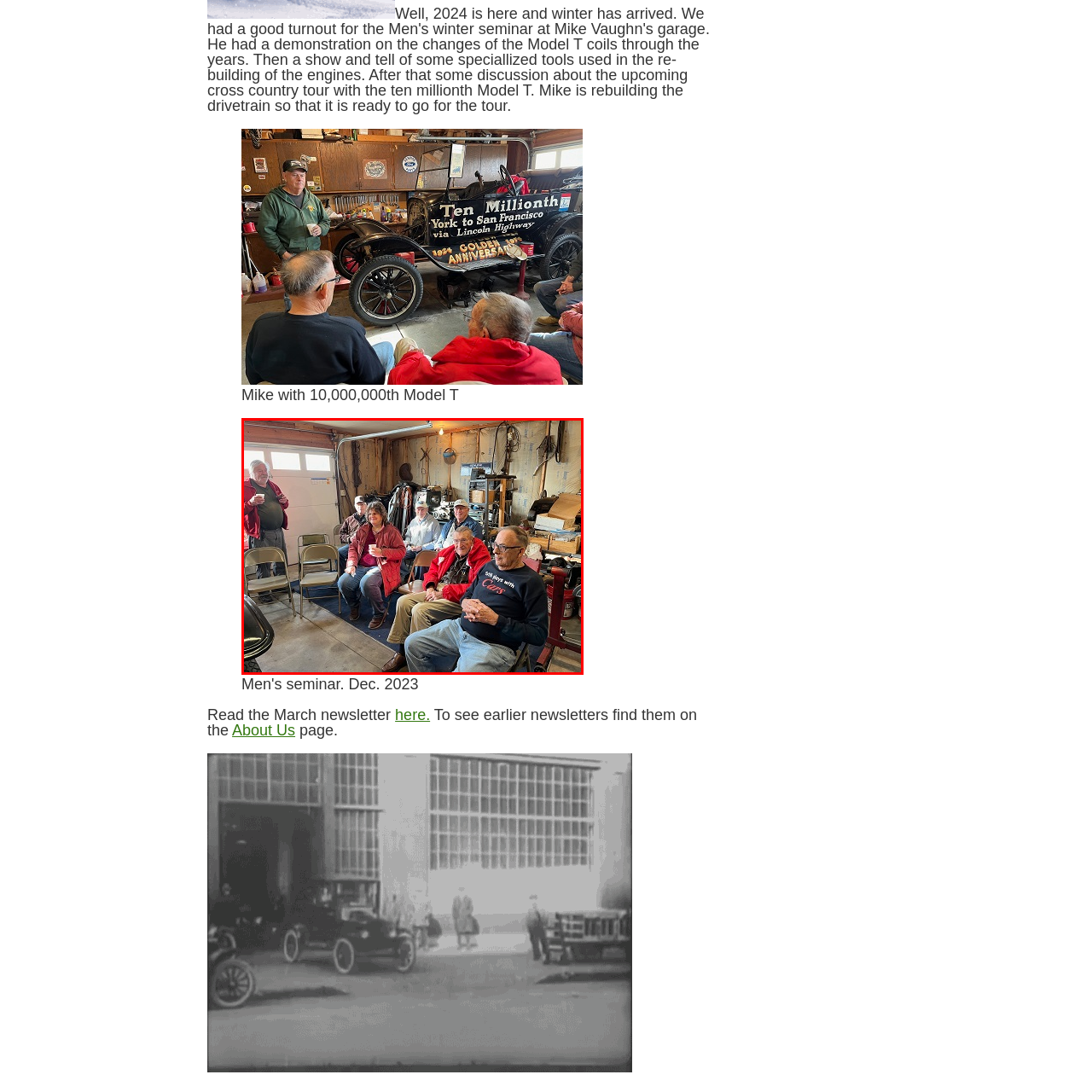Provide a thorough description of the scene captured within the red rectangle.

The image captures a gathering of a small group of individuals seated inside a garage-like environment, likely during a seminar or meeting. The atmosphere appears friendly and welcoming, with participants engaged in conversation. 

Among the seated attendees, there are several individuals dressed in casual clothing, including a mix of red and darker tones. They are positioned on folding chairs, with some holding cups, suggesting a relaxed, informal setting. The space around them includes various tools and equipment, hinting at a shared interest in automotive subjects, possibly related to the Model T or similar vehicles. A bright window provides natural light, enhancing the cozy yet purposeful ambiance of the gathering. 

This meeting seems to be a community event, possibly discussing automotive history or restoration, reflecting the group’s shared passions and camaraderie.